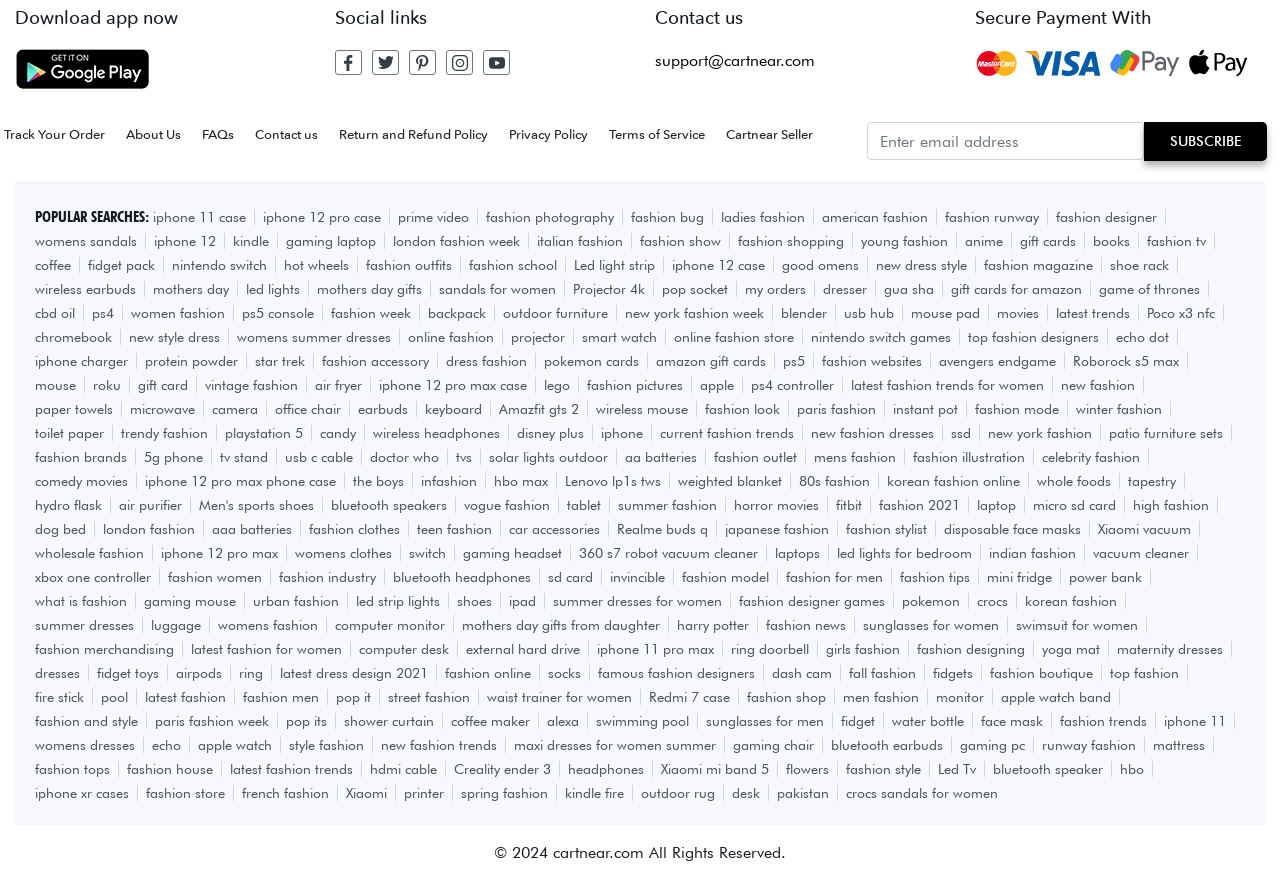Can you determine the bounding box coordinates of the area that needs to be clicked to fulfill the following instruction: "Download app from Google Play"?

[0.012, 0.055, 0.117, 0.1]